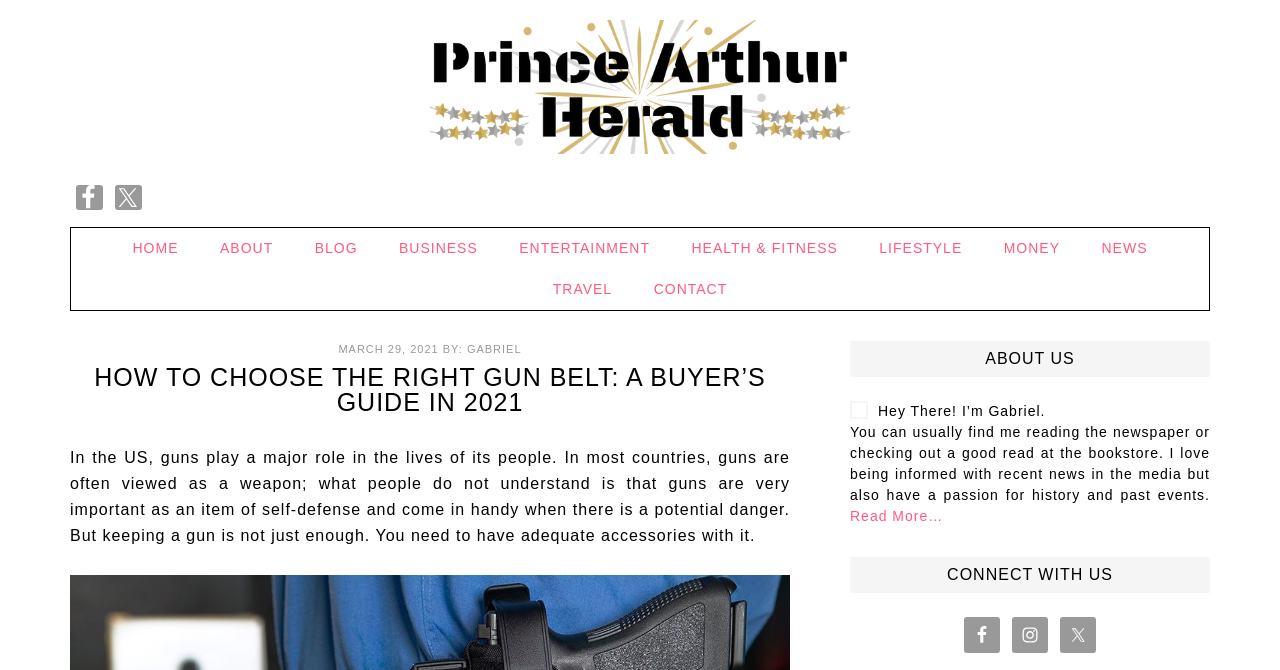Refer to the image and offer a detailed explanation in response to the question: What is the name of the website?

The name of the website is mentioned at the top of the page as 'PRINCE ARTHUR HERALD'.